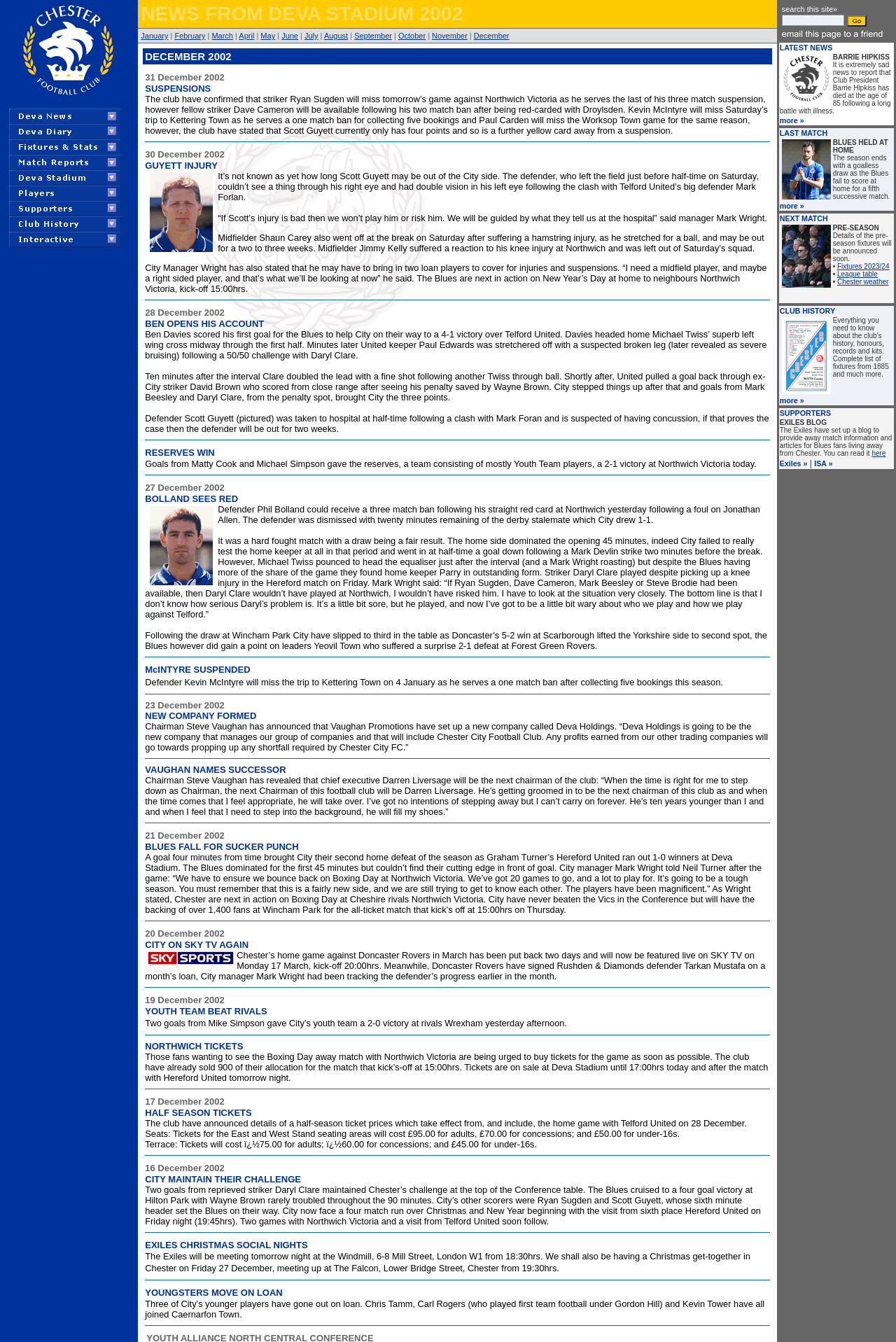Please answer the following question using a single word or phrase: How many goals did City score in the match against Telford United?

4